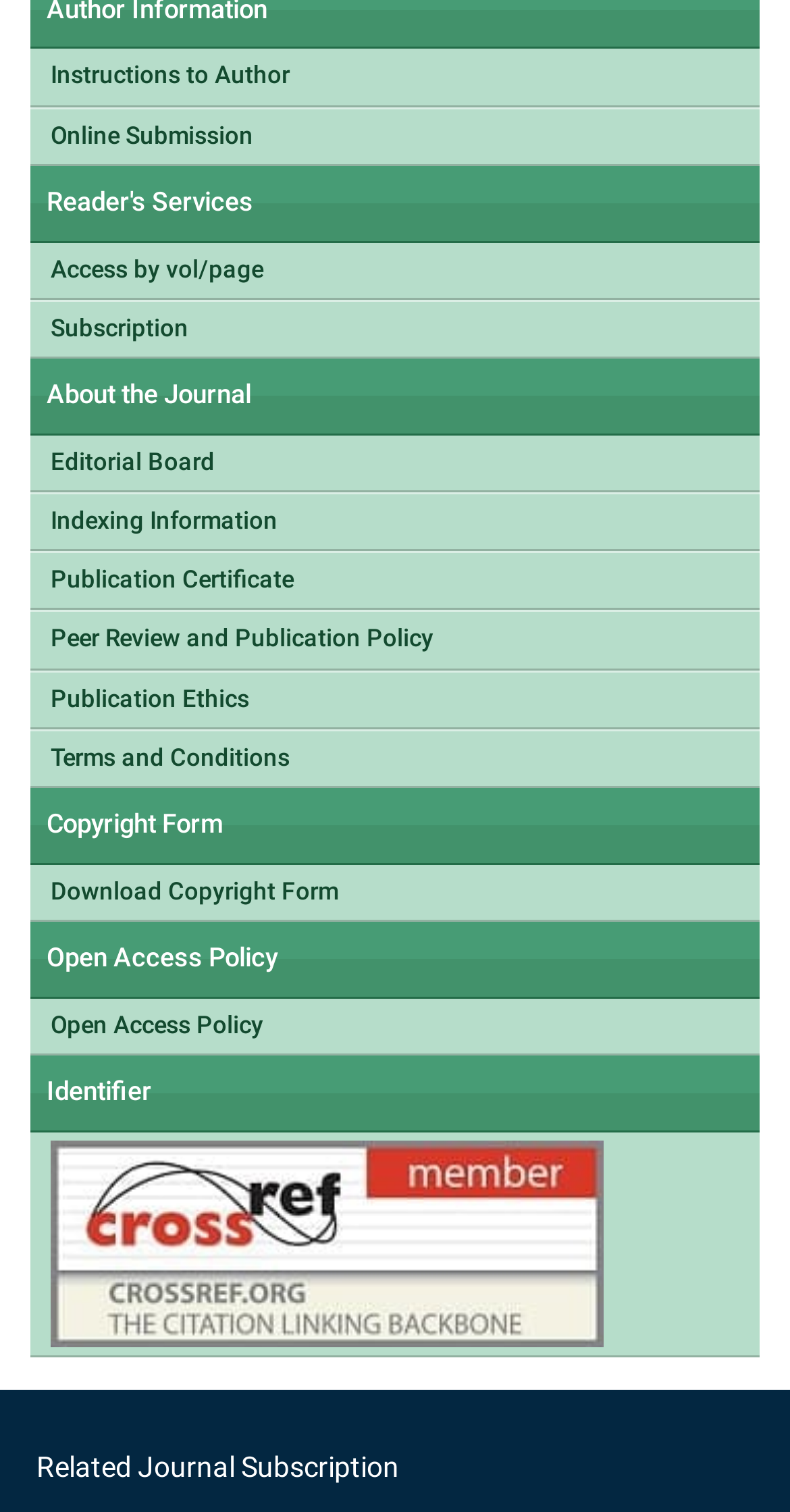Find the bounding box coordinates for the UI element that matches this description: "Categories".

None